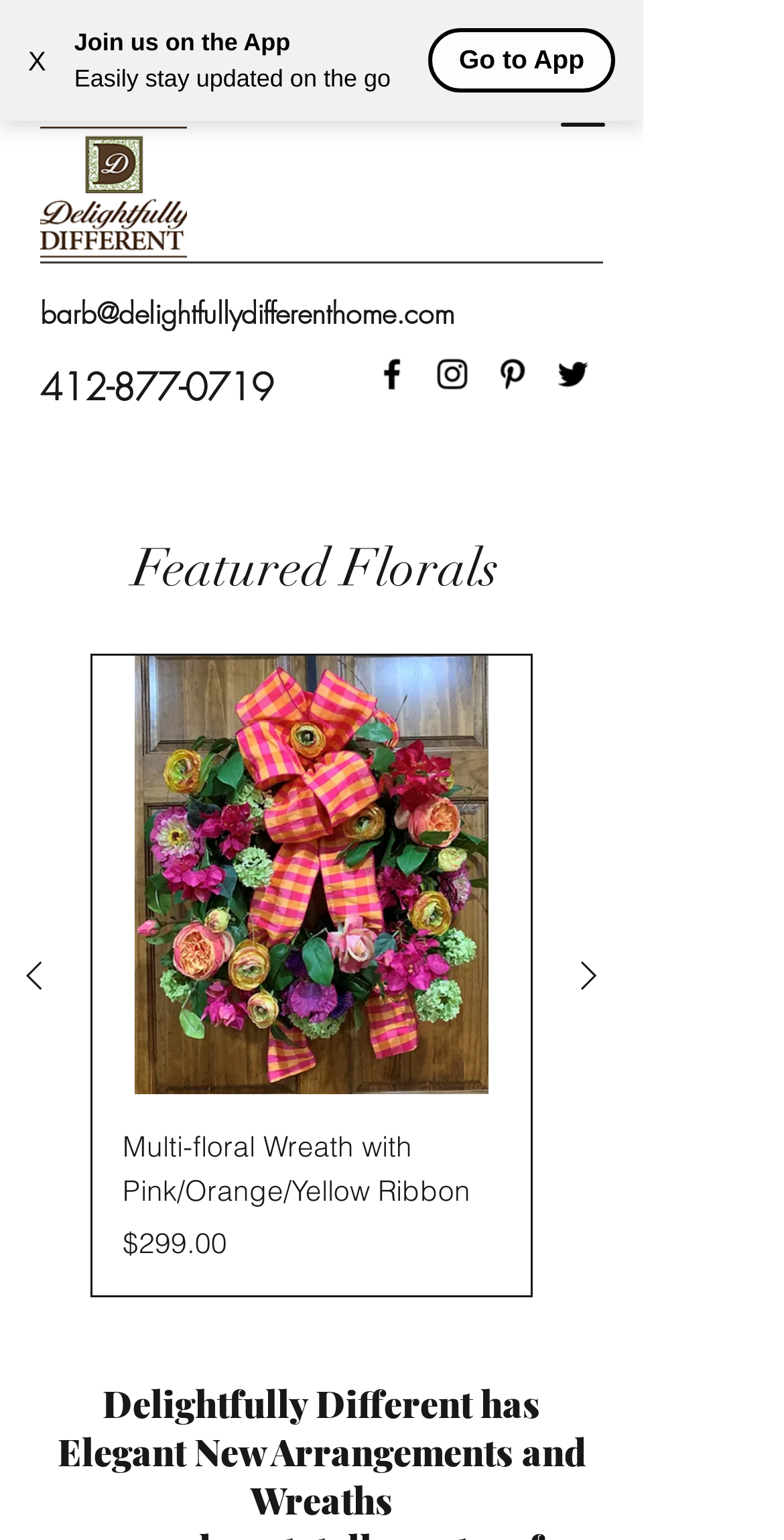Indicate the bounding box coordinates of the clickable region to achieve the following instruction: "View cart."

[0.615, 0.043, 0.641, 0.054]